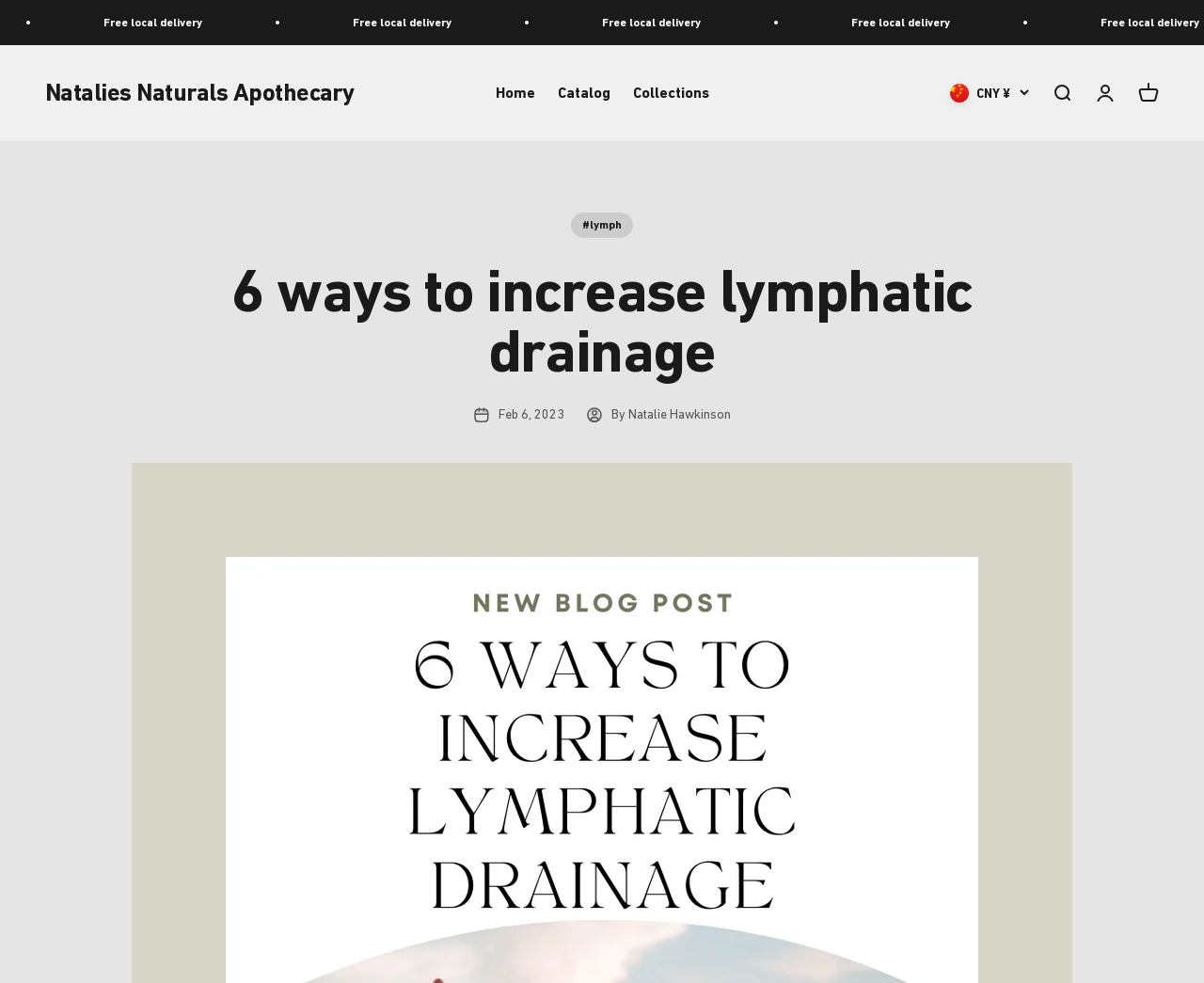Please provide the bounding box coordinates for the element that needs to be clicked to perform the following instruction: "open cart". The coordinates should be given as four float numbers between 0 and 1, i.e., [left, top, right, bottom].

[0.945, 0.084, 0.962, 0.106]